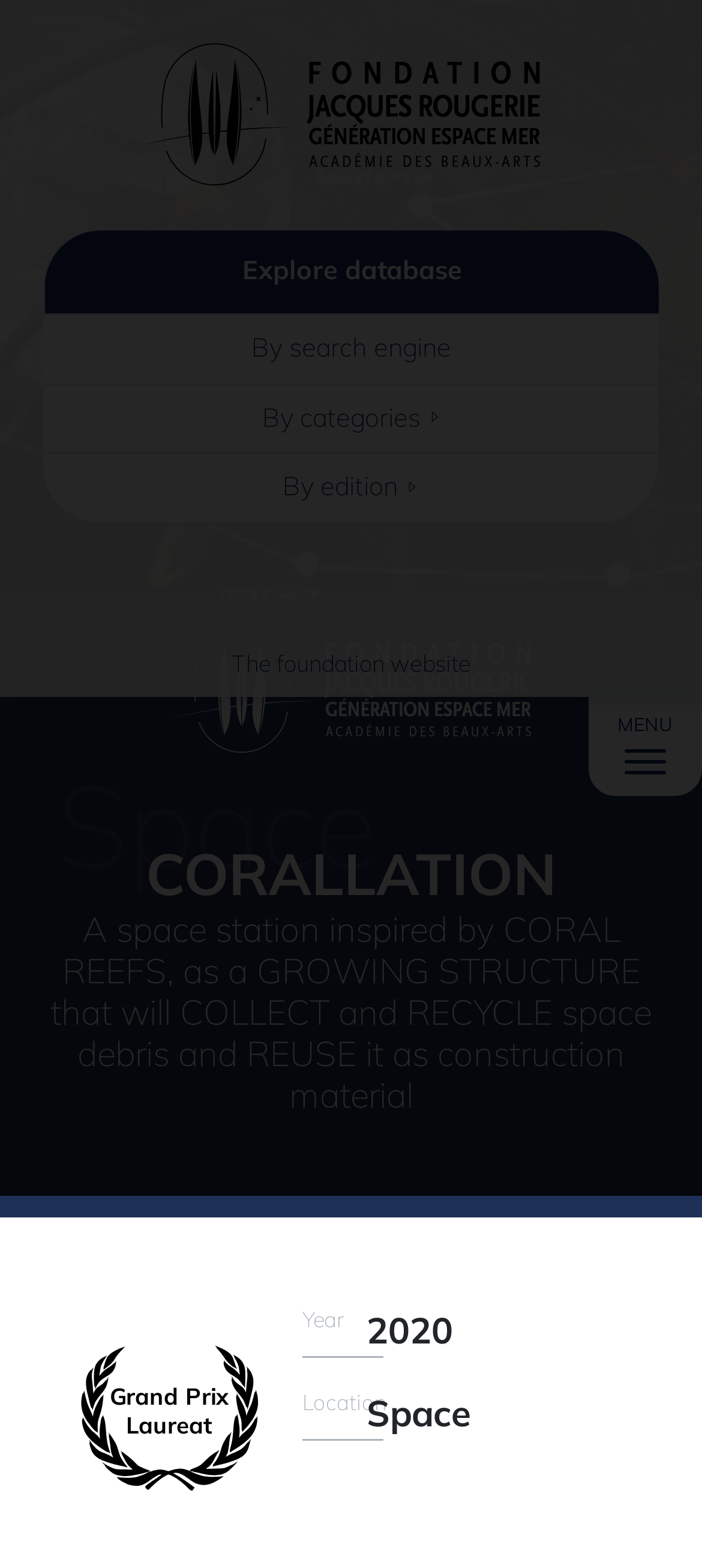Create an elaborate caption for the webpage.

The webpage appears to be a database or information portal focused on a space station concept called CORALLATION, inspired by coral reefs. The page is divided into several sections. At the top, there is a logo and a link to the "Jacques Rougerie Database" on the left, accompanied by an image of the same name. Below this, there are three links: "Explore database", "By search engine", and "By categories" with an arrow icon, and "By edition" with an arrow icon. These links are positioned in the middle of the page.

On the right side of the page, there is a button labeled "MENU". Below the button, there is another instance of the "Jacques Rougerie Database" link and image, similar to the one at the top. 

The main content of the page is a heading that describes the CORALLATION space station, which is a growing structure that collects and recycles space debris and reuses it as construction material. This heading spans almost the entire width of the page. Below the heading, there are four lines of text: "Grand Prix Laureat", "Year: 2020", "Location: Space", and "Space". These lines are positioned near the bottom of the page.

Overall, the page appears to be a informational portal or database focused on the CORALLATION space station concept, with links to explore the database and a brief description of the project.